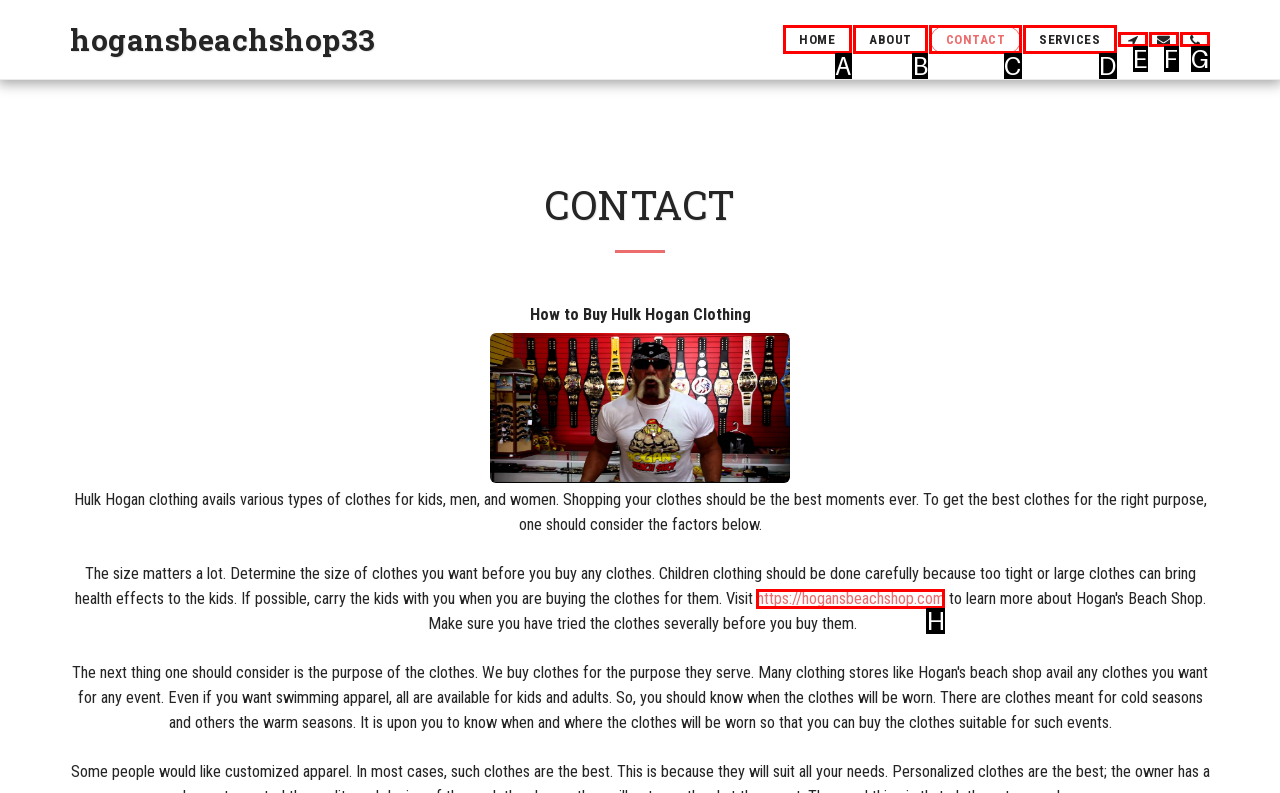Select the appropriate HTML element that needs to be clicked to finish the task: go to home page
Reply with the letter of the chosen option.

A